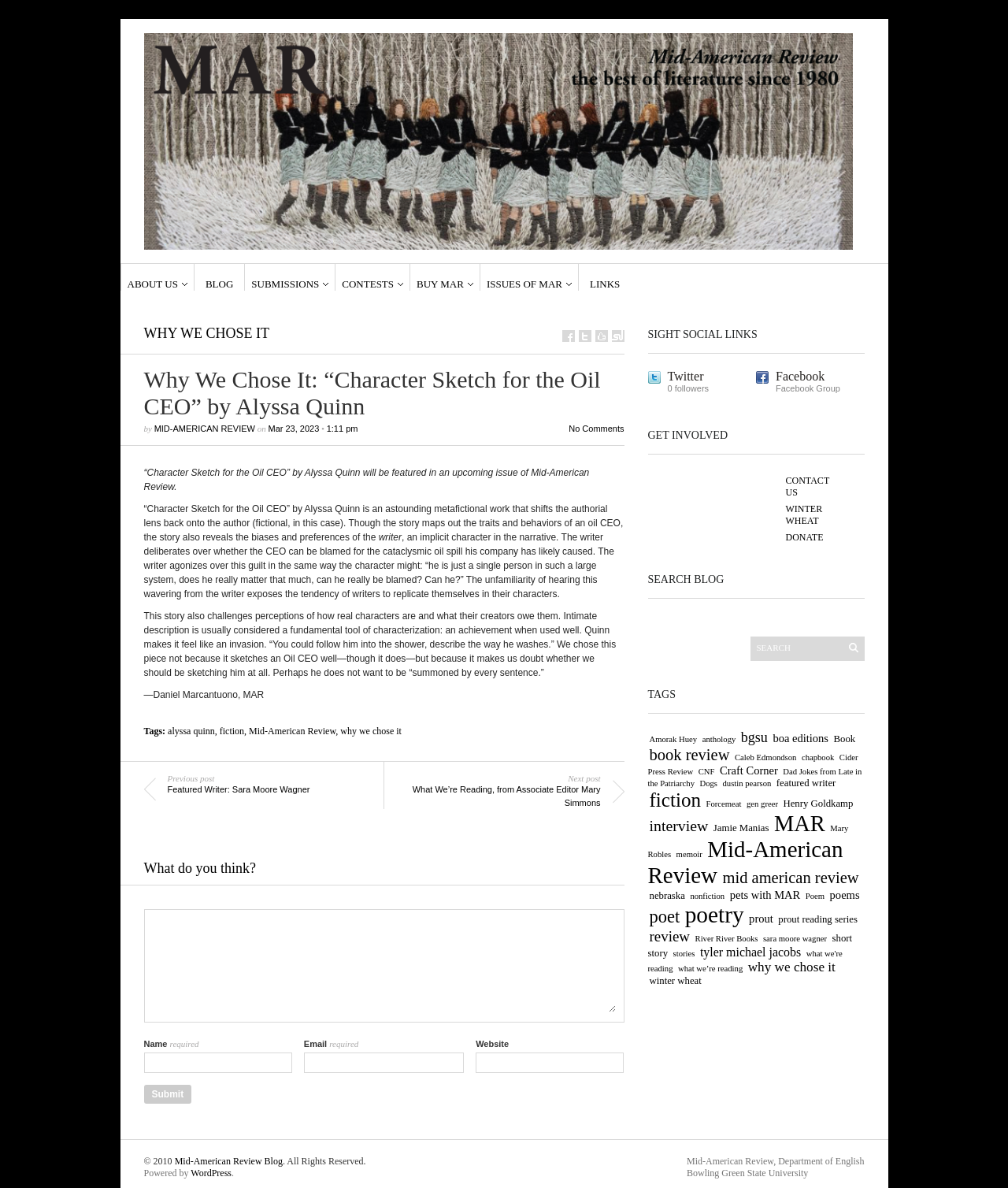Identify the text that serves as the heading for the webpage and generate it.

Why We Chose It: “Character Sketch for the Oil CEO” by Alyssa Quinn